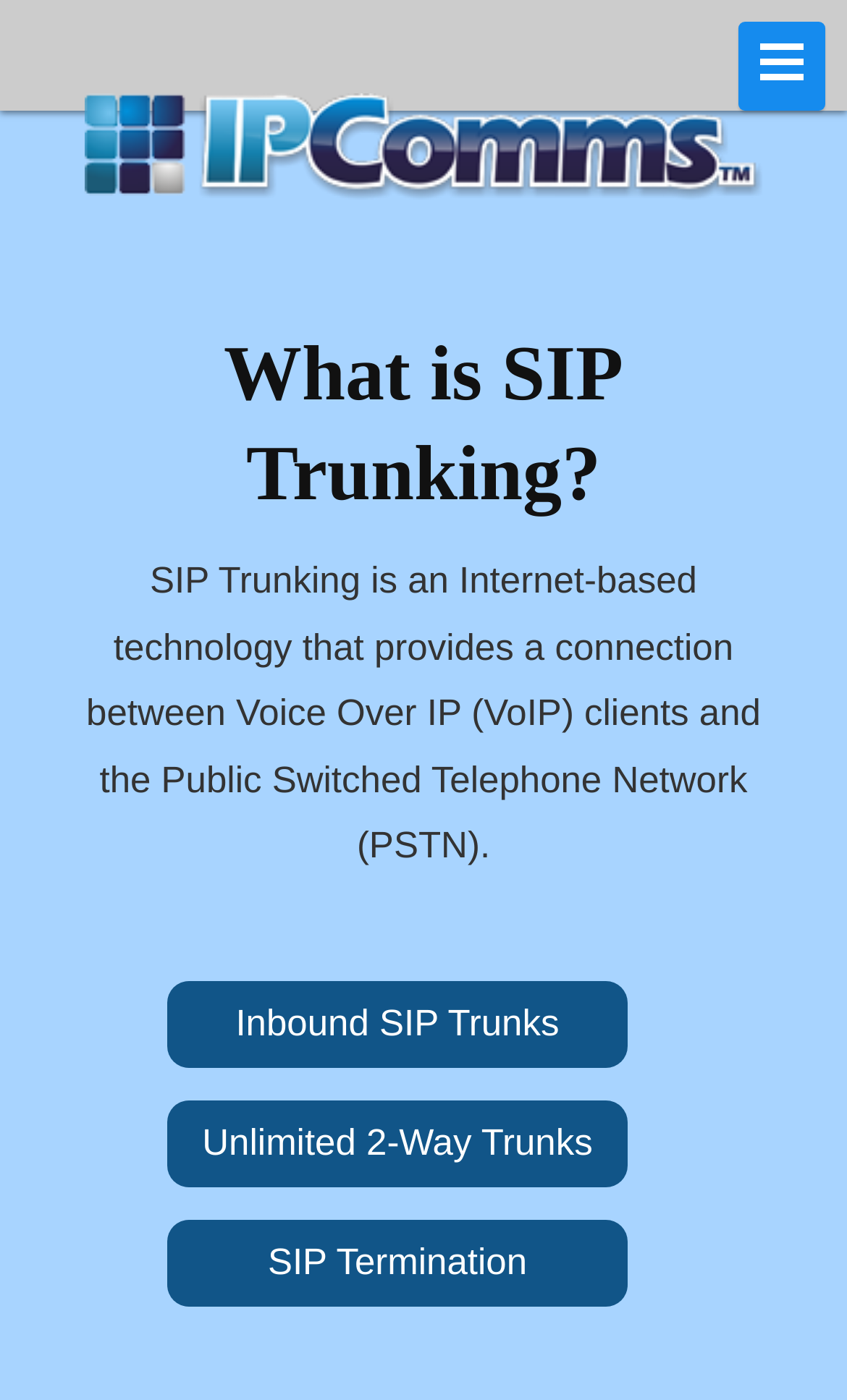Is the webpage focused on a specific company?
Look at the image and respond with a single word or a short phrase.

Yes